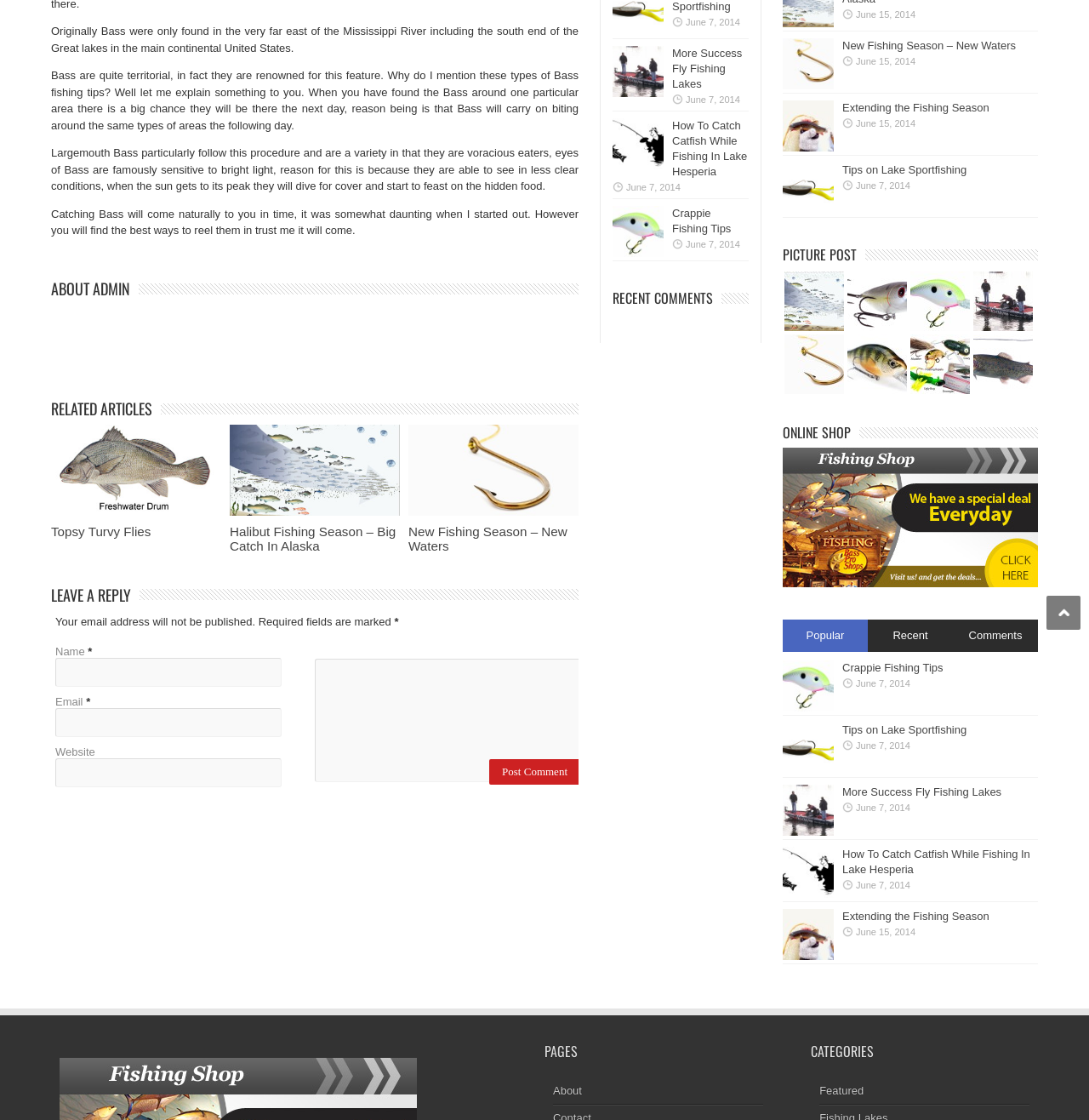Identify the bounding box for the UI element described as: "More Success Fly Fishing Lakes". Ensure the coordinates are four float numbers between 0 and 1, formatted as [left, top, right, bottom].

[0.617, 0.042, 0.682, 0.081]